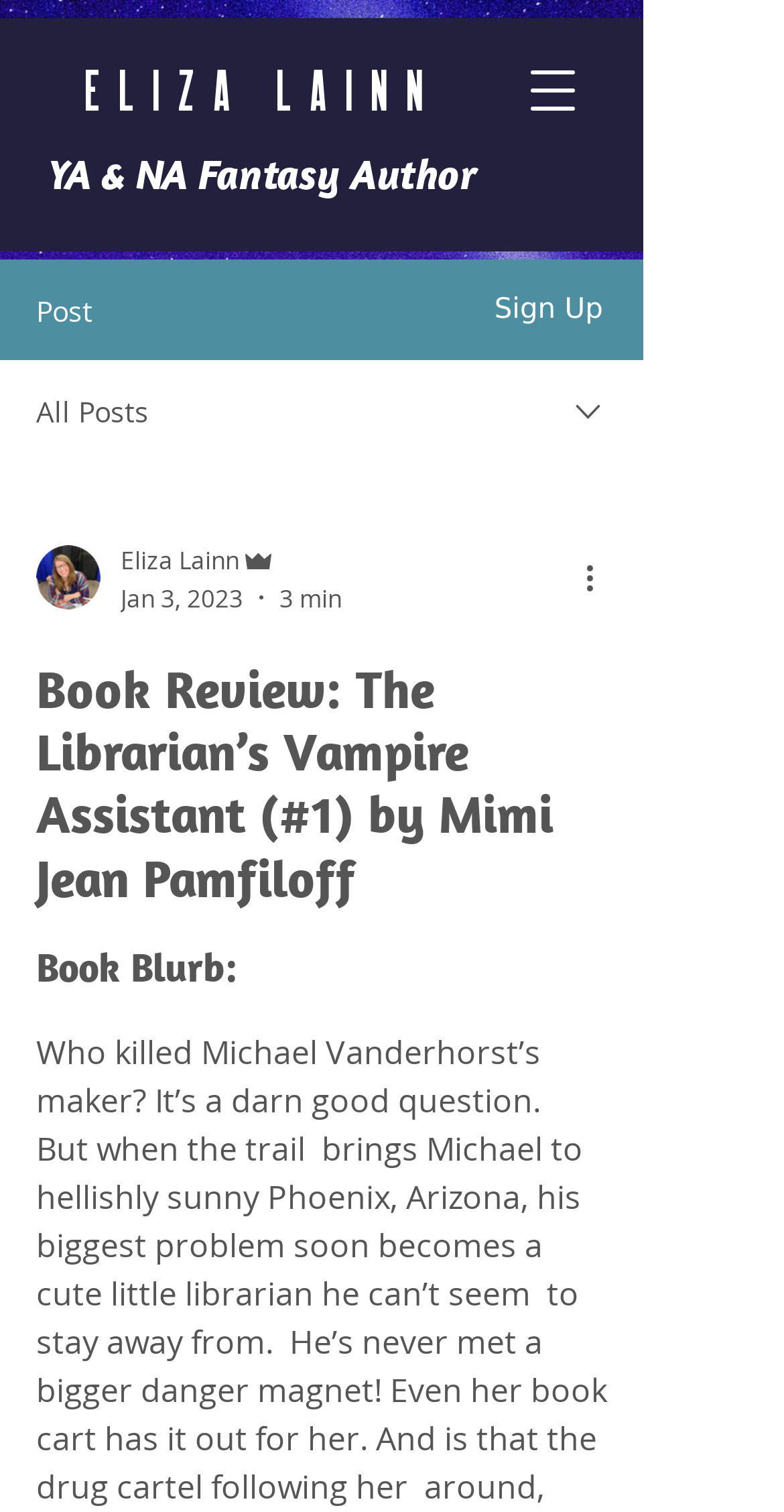Write an extensive caption that covers every aspect of the webpage.

This webpage is a book review page, specifically for "The Librarian's Vampire Assistant (#1)" by Mimi Jean Pamfiloff. At the top left, there is a heading with the author's name, "ELIZA LAINN", and a link with the same text. Below it, there is a smaller heading that describes the author as a "YA & NA Fantasy Author". 

On the top right, there is a navigation menu button with the text "Open navigation menu". When clicked, it opens a dialog with several options, including "Post", "Sign Up", and "All Posts". There is also an image and a combobox with a writer's picture and the author's name, "Eliza Lainn", and a description of the author as "Admin". The combobox also displays the date "Jan 3, 2023" and the reading time "3 min".

Below the navigation menu, there is a heading with the book title, "Book Review: The Librarian’s Vampire Assistant (#1) by Mimi Jean Pamfiloff". This is followed by two more headings, "Book Blurb:" and an empty heading. 

The webpage has a total of 3 images, one of which is the writer's picture, and two others with no descriptions. There are also 2 buttons, one for opening the navigation menu and another for "More actions".